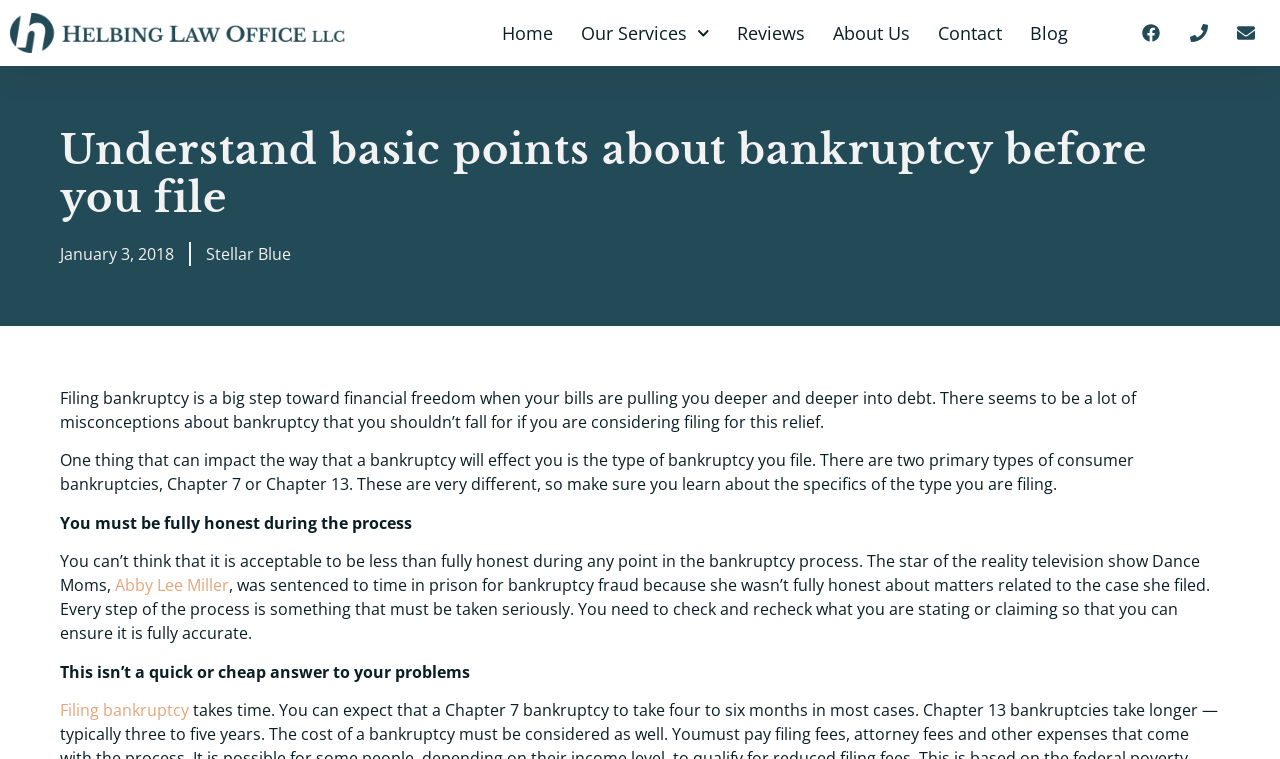Find and generate the main title of the webpage.

Understand basic points about bankruptcy before you file